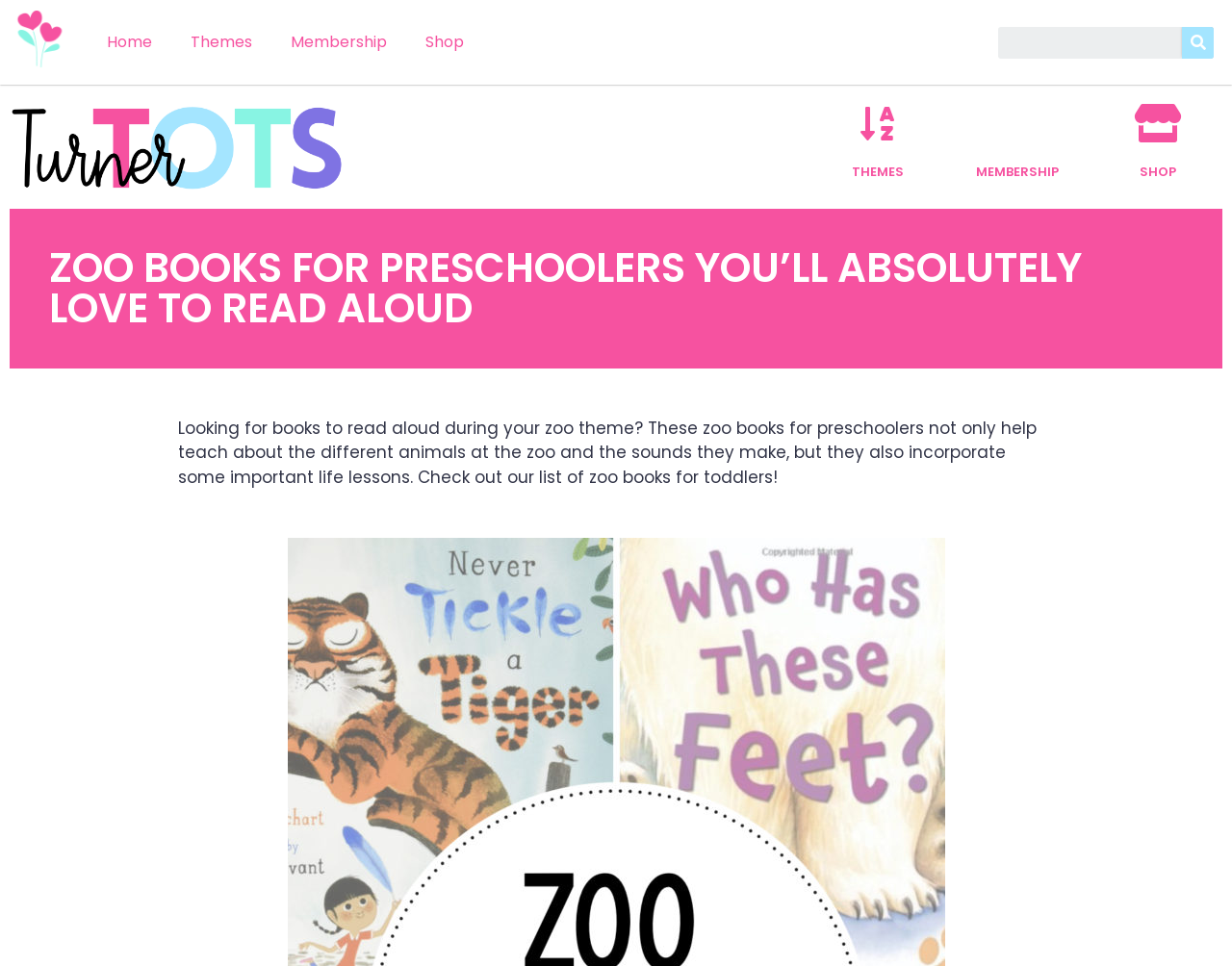Please give the bounding box coordinates of the area that should be clicked to fulfill the following instruction: "Search for something". The coordinates should be in the format of four float numbers from 0 to 1, i.e., [left, top, right, bottom].

[0.811, 0.028, 0.985, 0.06]